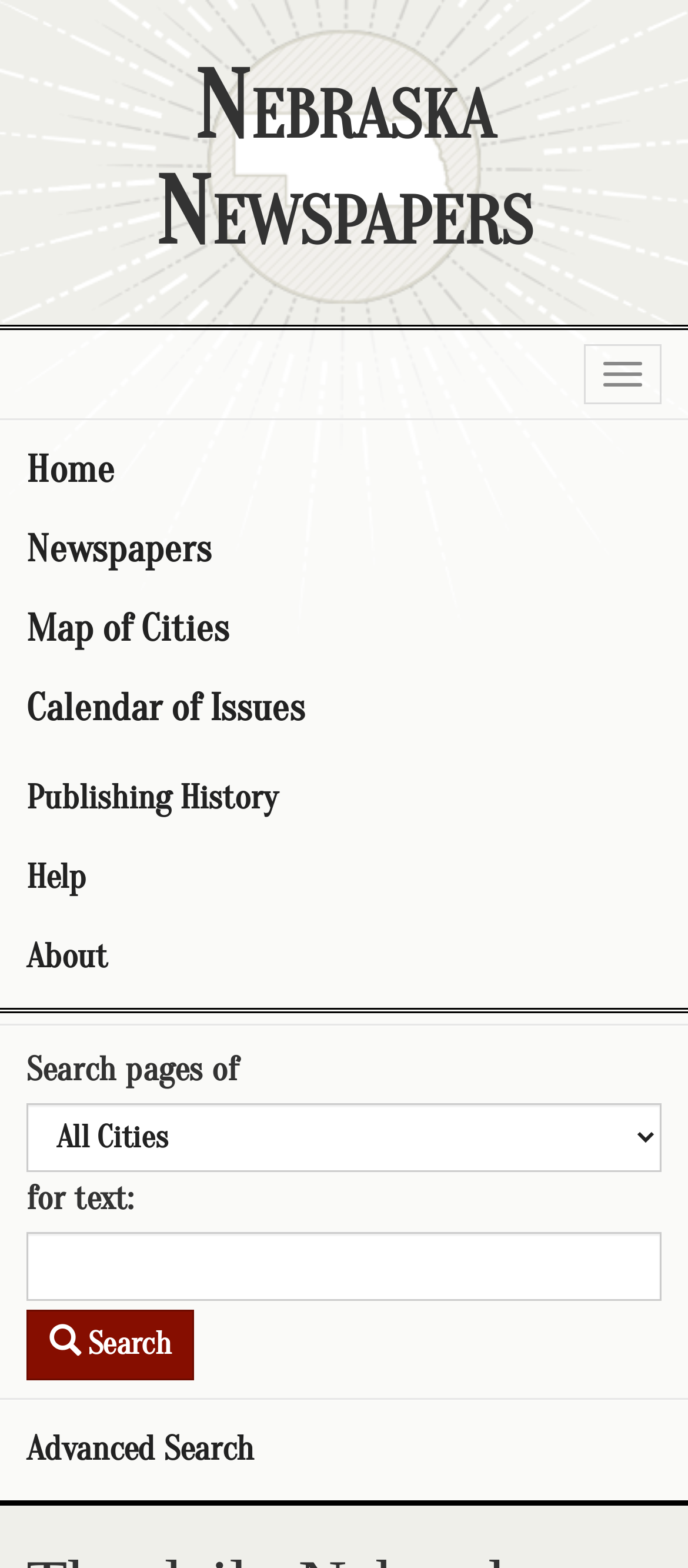Could you find the bounding box coordinates of the clickable area to complete this instruction: "Access the Advanced Search page"?

[0.0, 0.9, 1.0, 0.95]